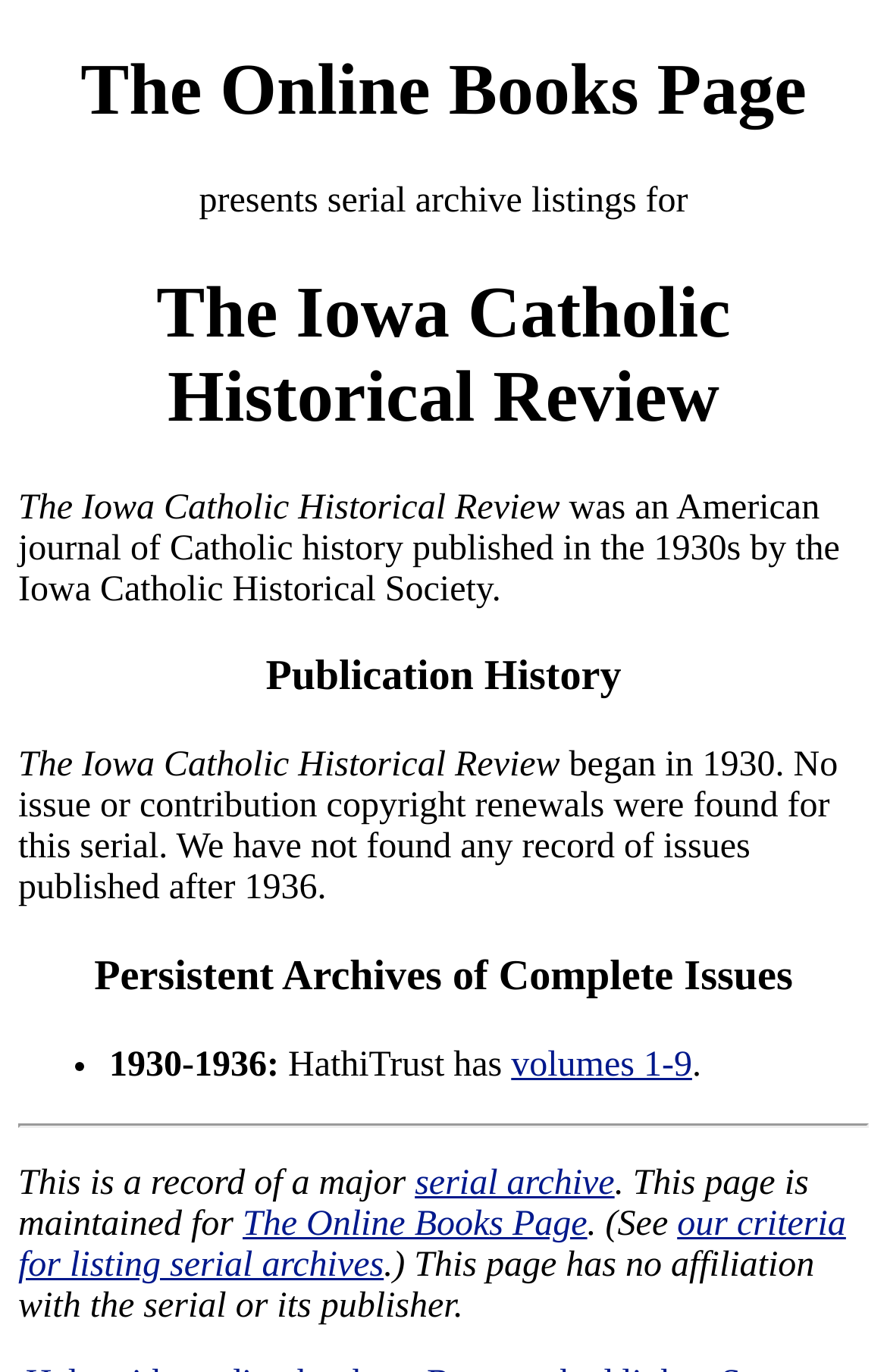Describe all the significant parts and information present on the webpage.

The webpage is an archive page for "The Iowa Catholic Historical Review", a journal of Catholic history published in the 1930s. At the top, there is a heading "The Online Books Page" with a link to it. Below this, there is a brief description of the archive, stating that it presents serial archive listings for the journal.

Further down, there is a heading "The Iowa Catholic Historical Review" followed by a paragraph describing the journal, mentioning that it was published by the Iowa Catholic Historical Society in the 1930s.

Next, there is a section titled "Publication History", which provides information about the journal's publication timeline, stating that it began in 1930 and ceased publication in 1936.

Below this, there is a section titled "Persistent Archives of Complete Issues", which lists the available archives of the journal. This section contains a bullet point with a link to volumes 1-9 on HathiTrust, a digital library.

At the bottom of the page, there is a paragraph explaining that this is a record of a major serial archive, with links to "The Online Books Page" and "our criteria for listing serial archives". The page also clarifies that it has no affiliation with the serial or its publisher.